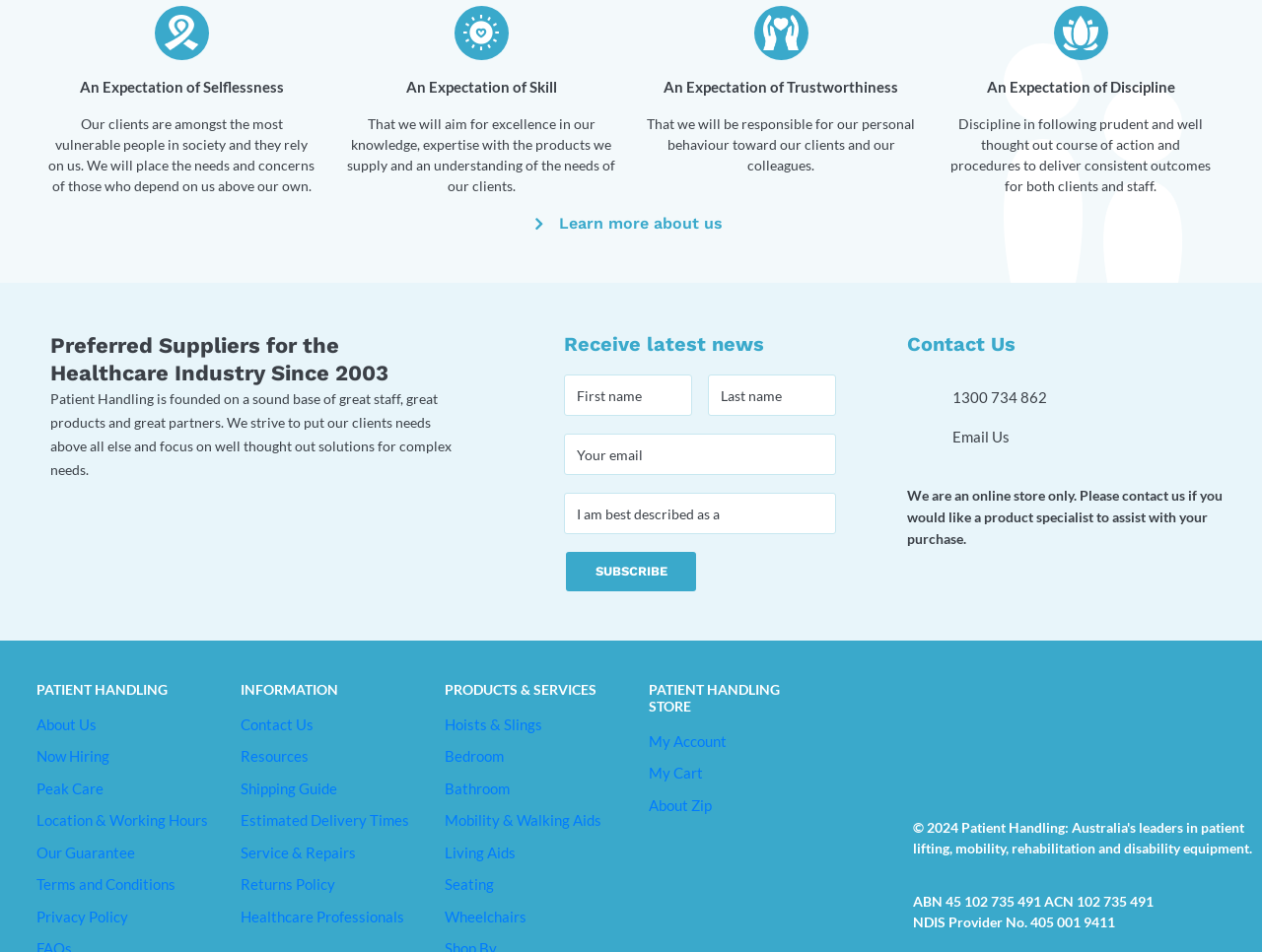Identify the bounding box for the element characterized by the following description: "name="input_1" placeholder="First name"".

[0.447, 0.394, 0.548, 0.437]